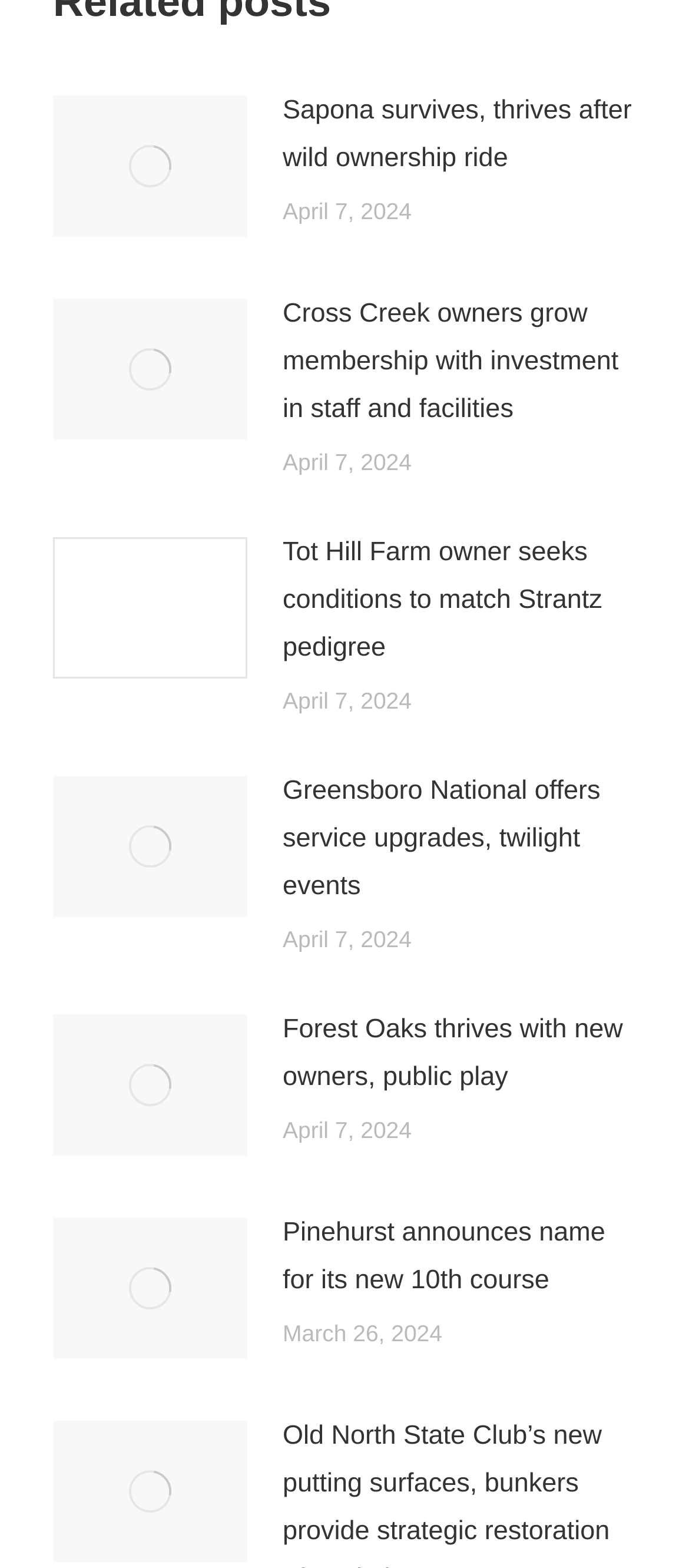Indicate the bounding box coordinates of the element that must be clicked to execute the instruction: "Read article about Sapona". The coordinates should be given as four float numbers between 0 and 1, i.e., [left, top, right, bottom].

[0.41, 0.055, 0.923, 0.116]